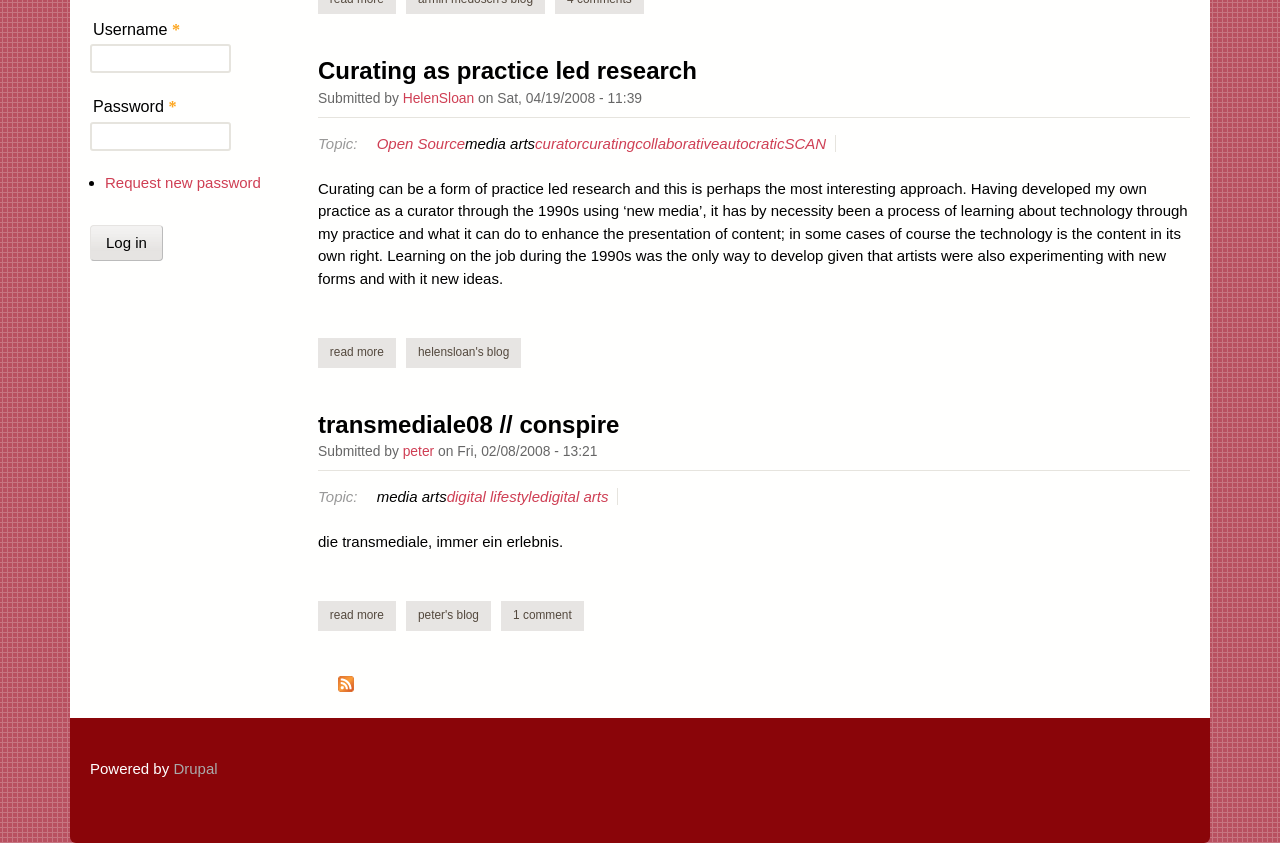Please specify the bounding box coordinates in the format (top-left x, top-left y, bottom-right x, bottom-right y), with values ranging from 0 to 1. Identify the bounding box for the UI component described as follows: peter's blog

[0.317, 0.713, 0.383, 0.748]